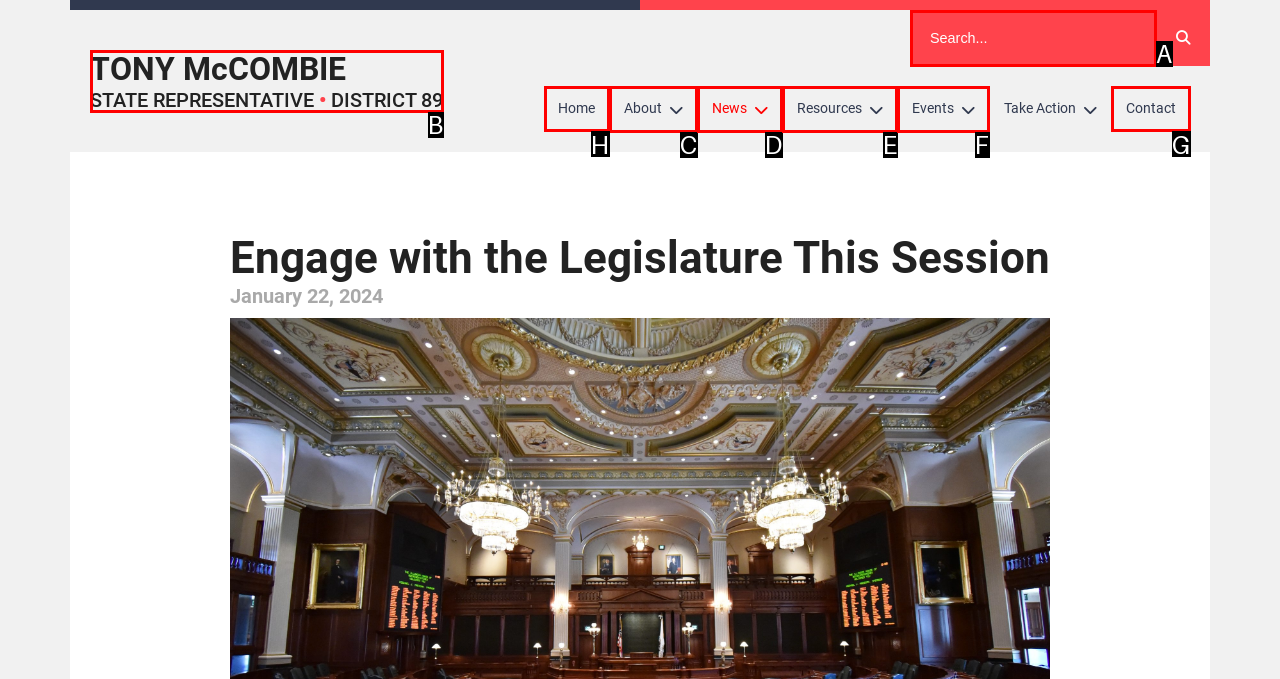Identify the letter of the UI element you should interact with to perform the task: go to home page
Reply with the appropriate letter of the option.

H